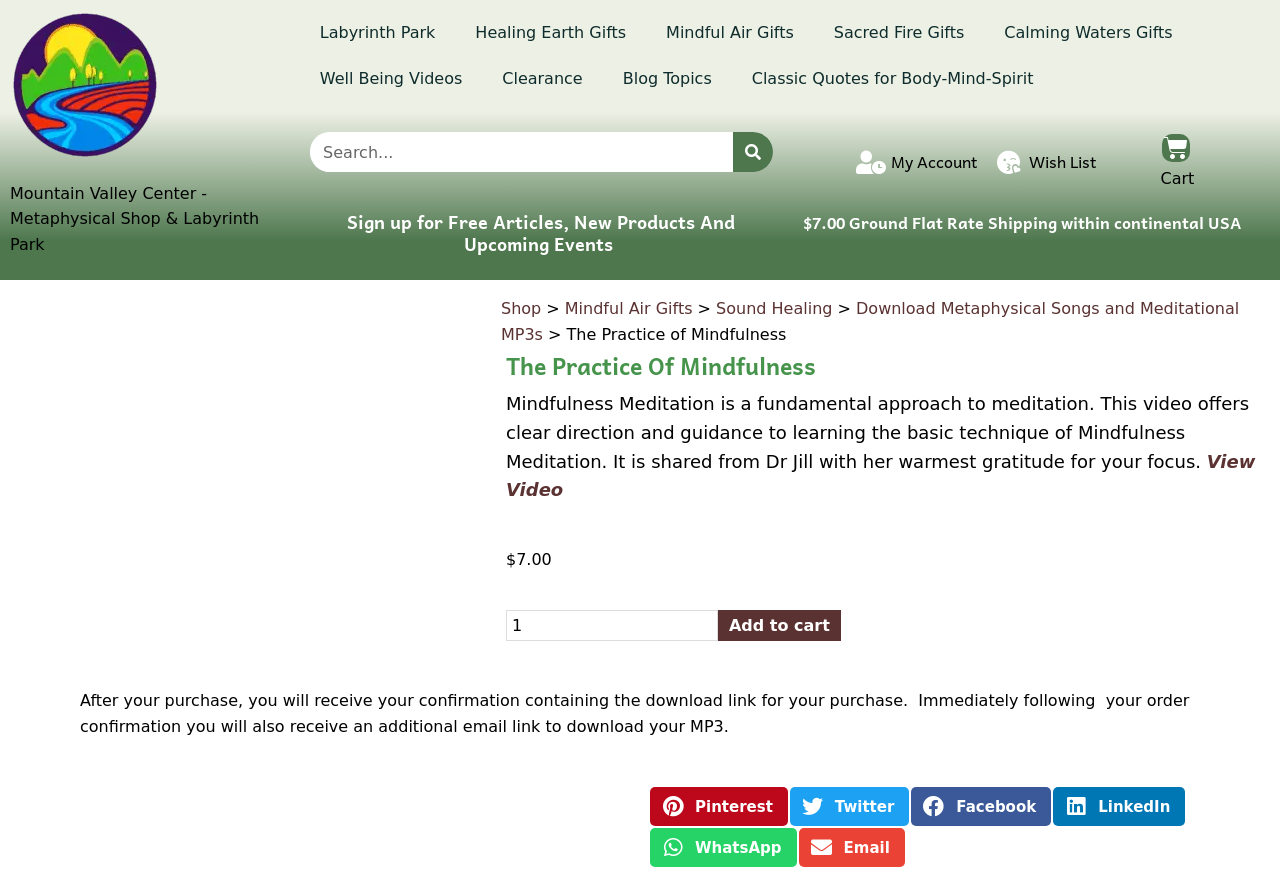Find the bounding box coordinates of the element to click in order to complete this instruction: "Click the 'Closer' link". The bounding box coordinates must be four float numbers between 0 and 1, denoted as [left, top, right, bottom].

None